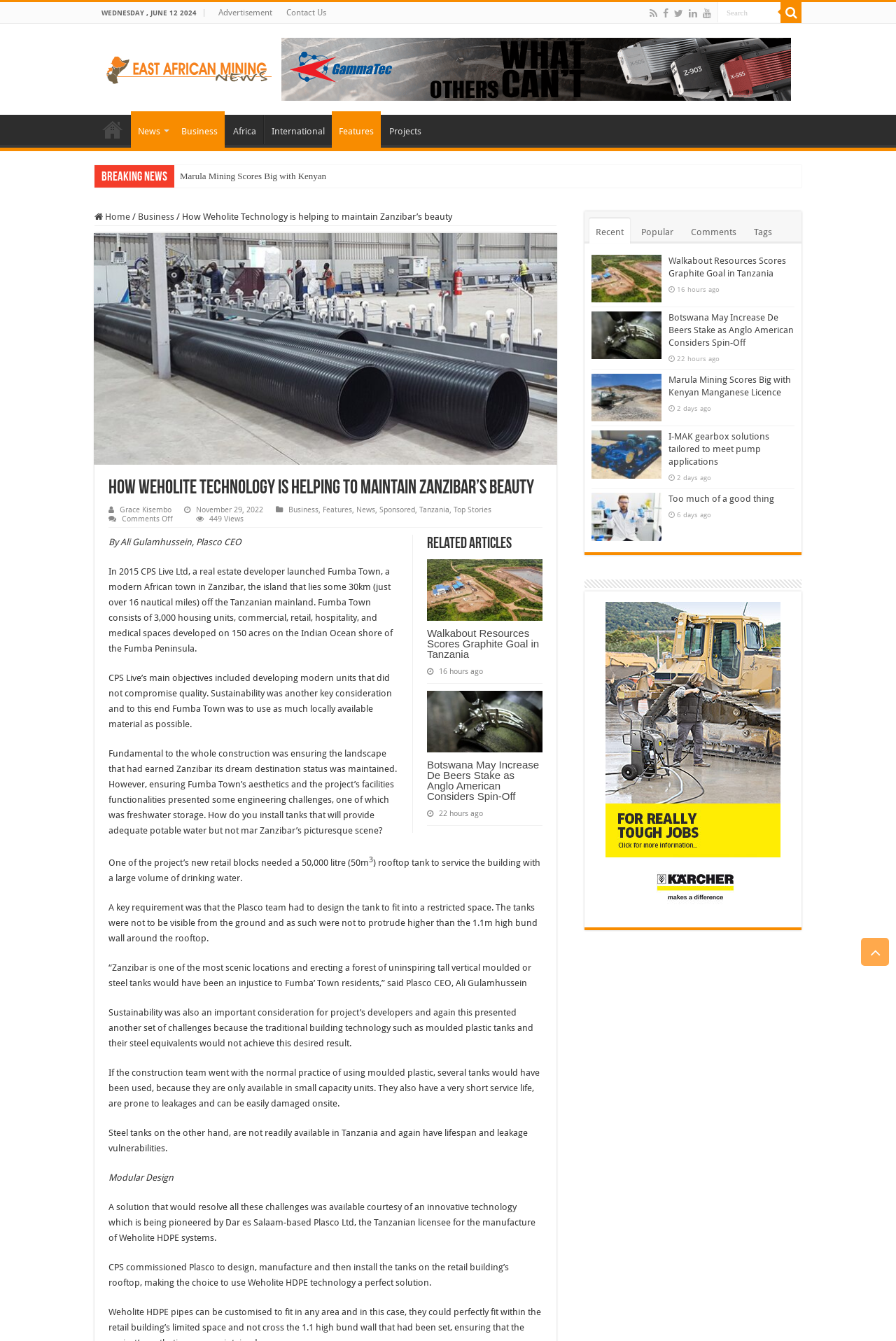Locate the bounding box coordinates of the area you need to click to fulfill this instruction: 'visit the Sound Nest page'. The coordinates must be in the form of four float numbers ranging from 0 to 1: [left, top, right, bottom].

None